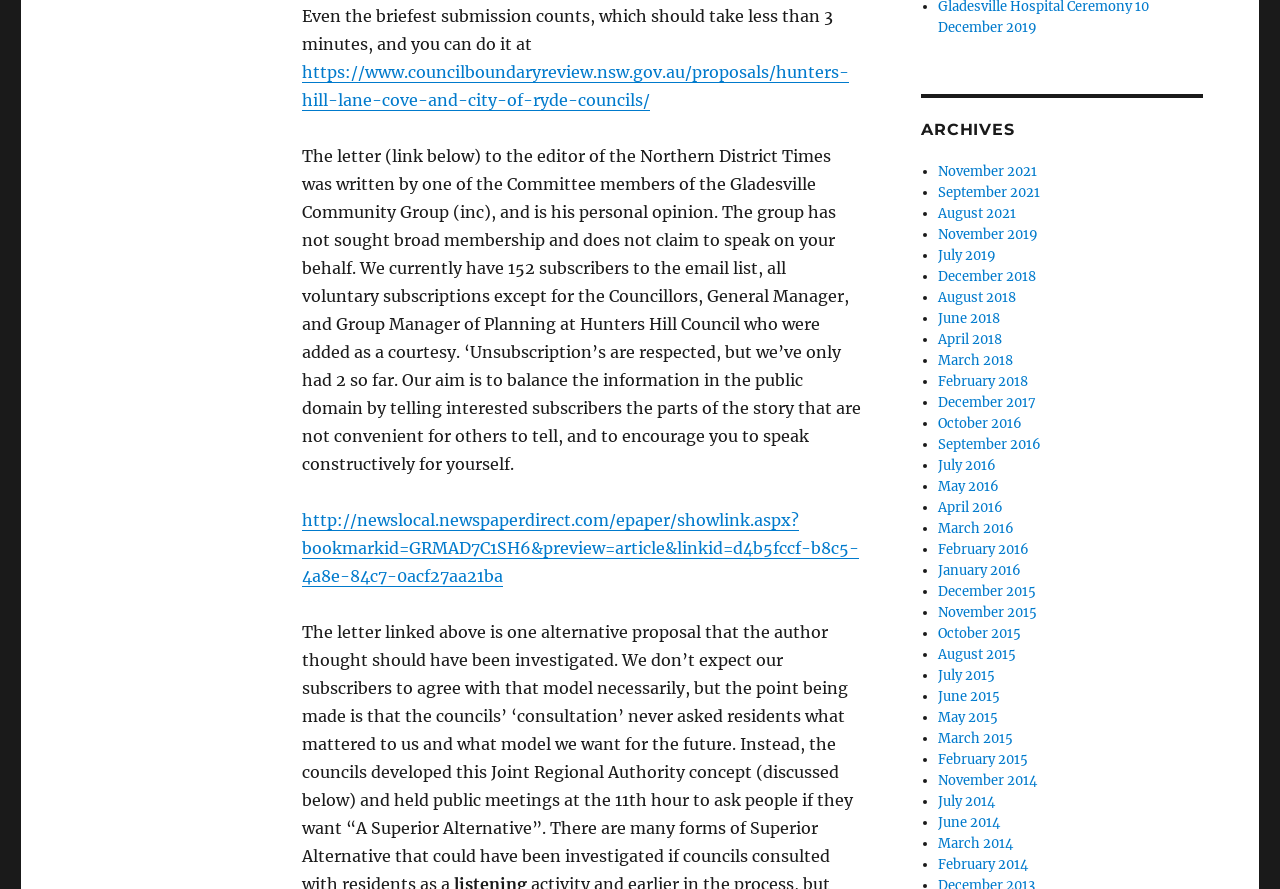Please give a concise answer to this question using a single word or phrase: 
How many links are available under the ARCHIVES section?

27